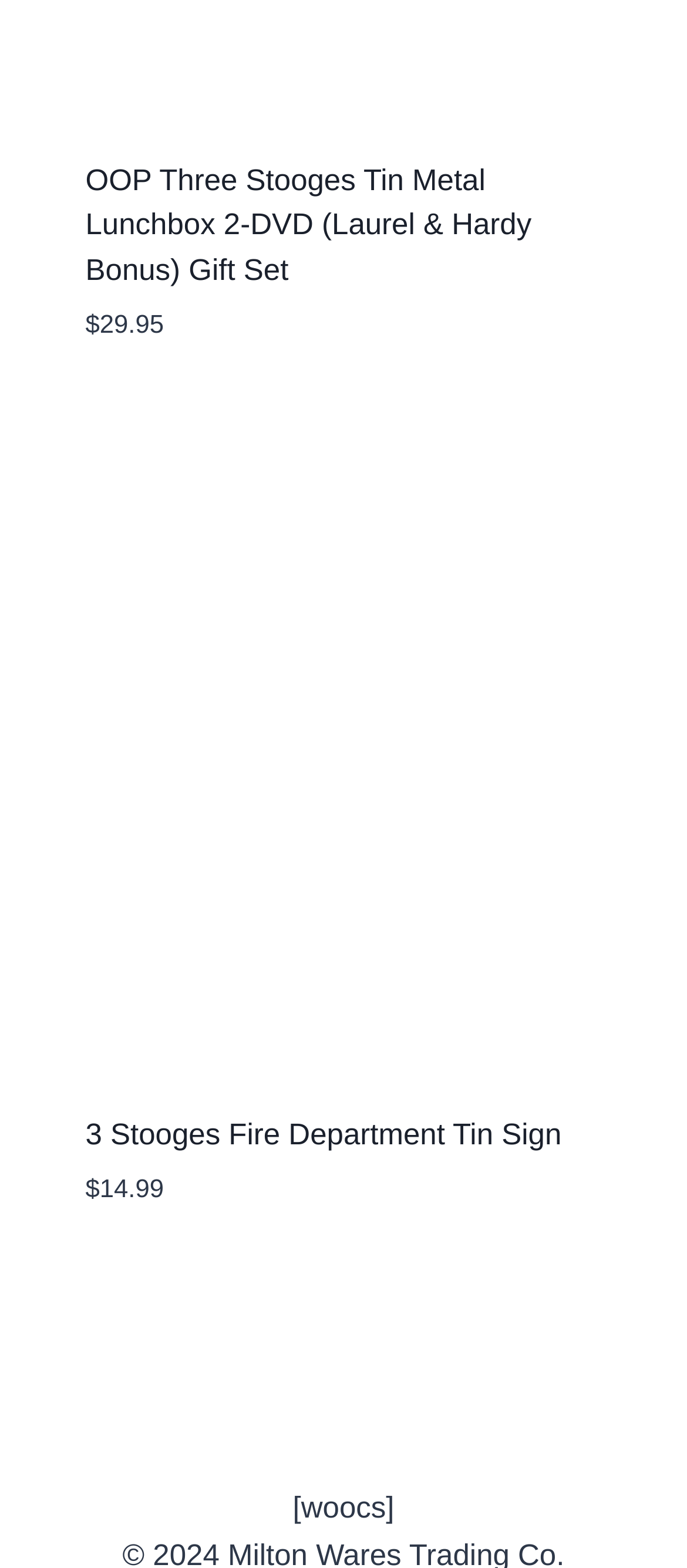Can you look at the image and give a comprehensive answer to the question:
How many products are displayed on this page?

I counted the number of product titles on the page, which are 'OOP Three Stooges Tin Metal Lunchbox 2-DVD (Laurel & Hardy Bonus) Gift Set' and '3 Stooges Fire Department Tin Sign'. There are two products displayed on this page.